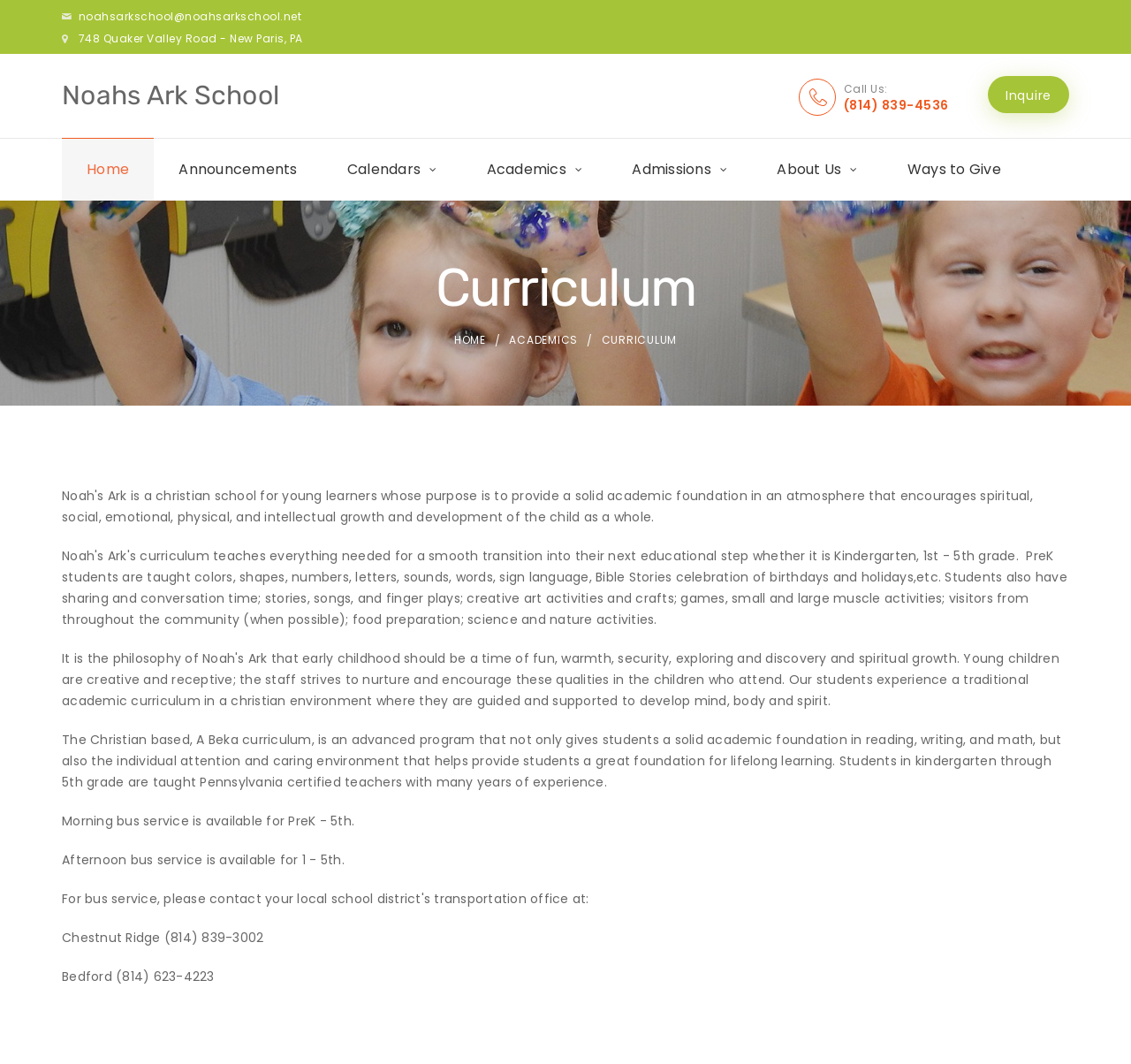What is the address of Noah's Ark School?
Refer to the image and offer an in-depth and detailed answer to the question.

I found the address by looking at the static text element with the bounding box coordinates [0.069, 0.029, 0.268, 0.043] which contains the address information.